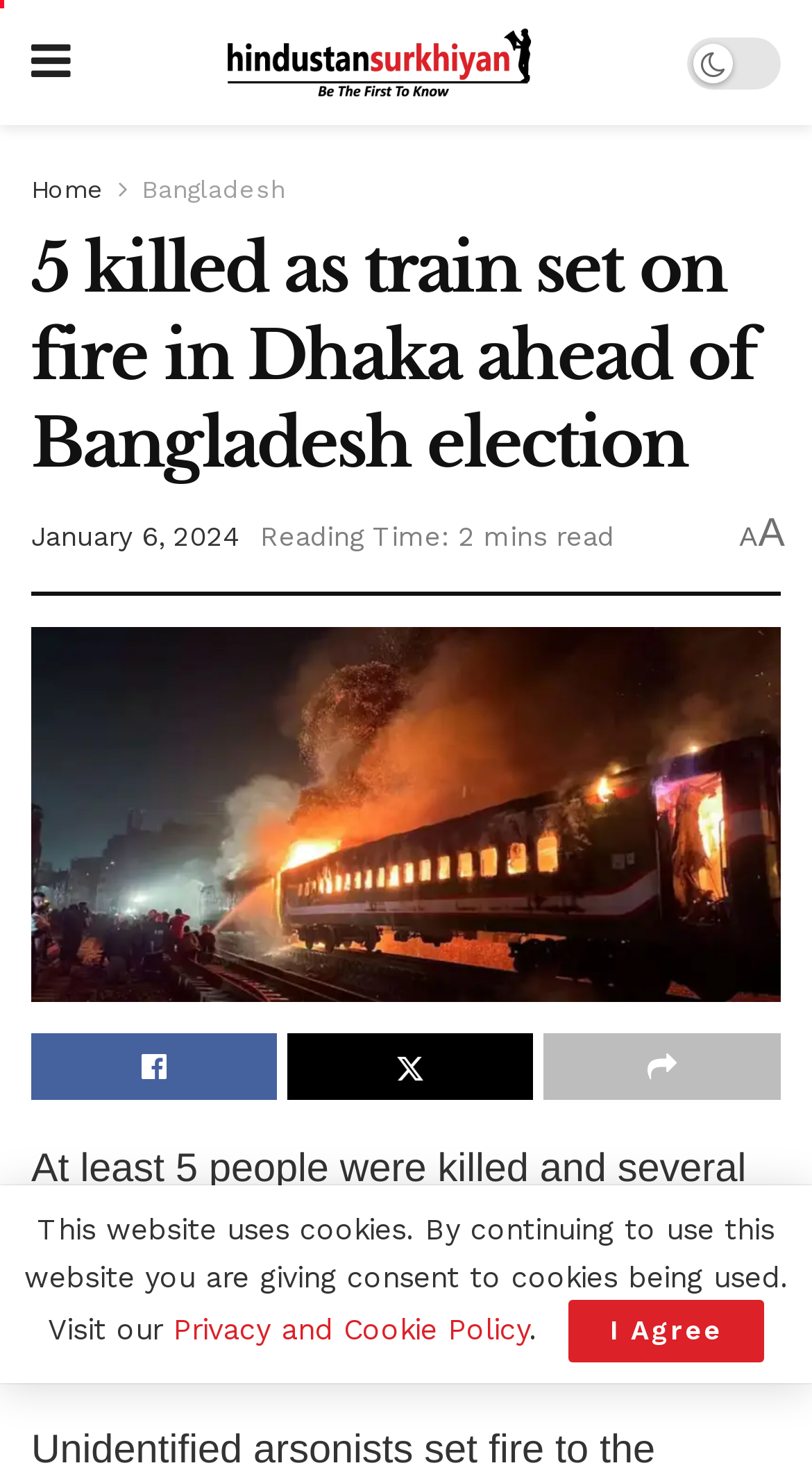Identify the bounding box coordinates of the area you need to click to perform the following instruction: "share the news".

[0.669, 0.703, 0.962, 0.749]